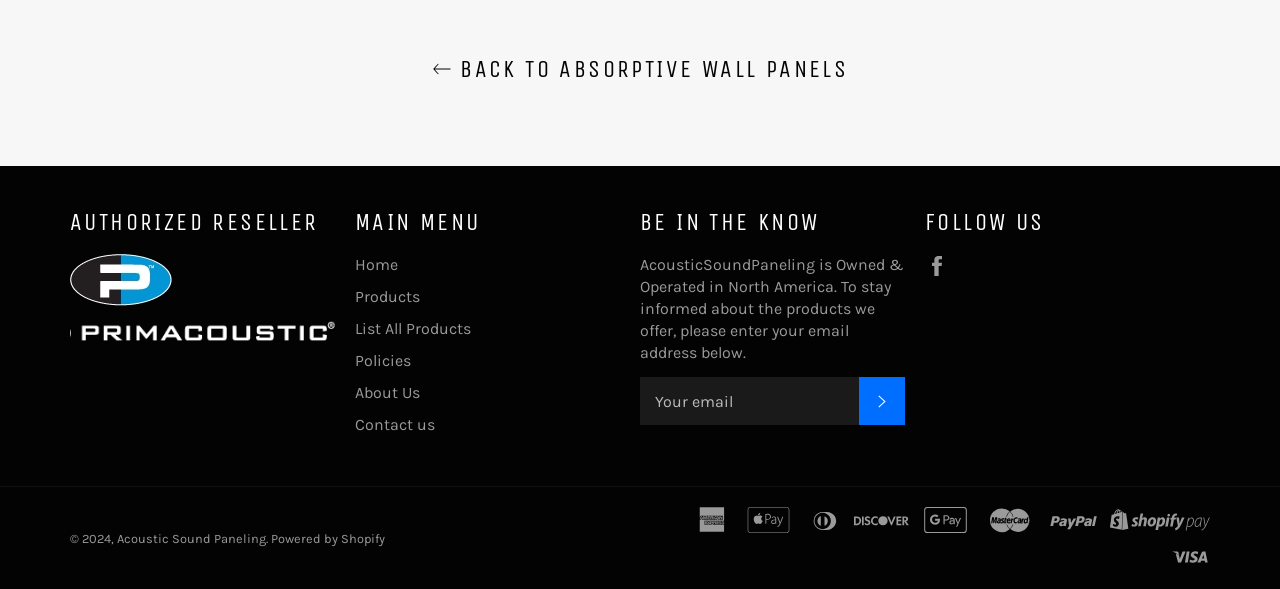Determine the bounding box coordinates of the region that needs to be clicked to achieve the task: "Visit the home page".

[0.277, 0.433, 0.311, 0.466]